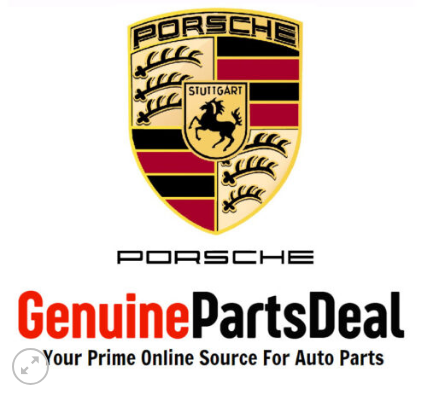Answer succinctly with a single word or phrase:
What values does the design embody?

Elegance and functionality